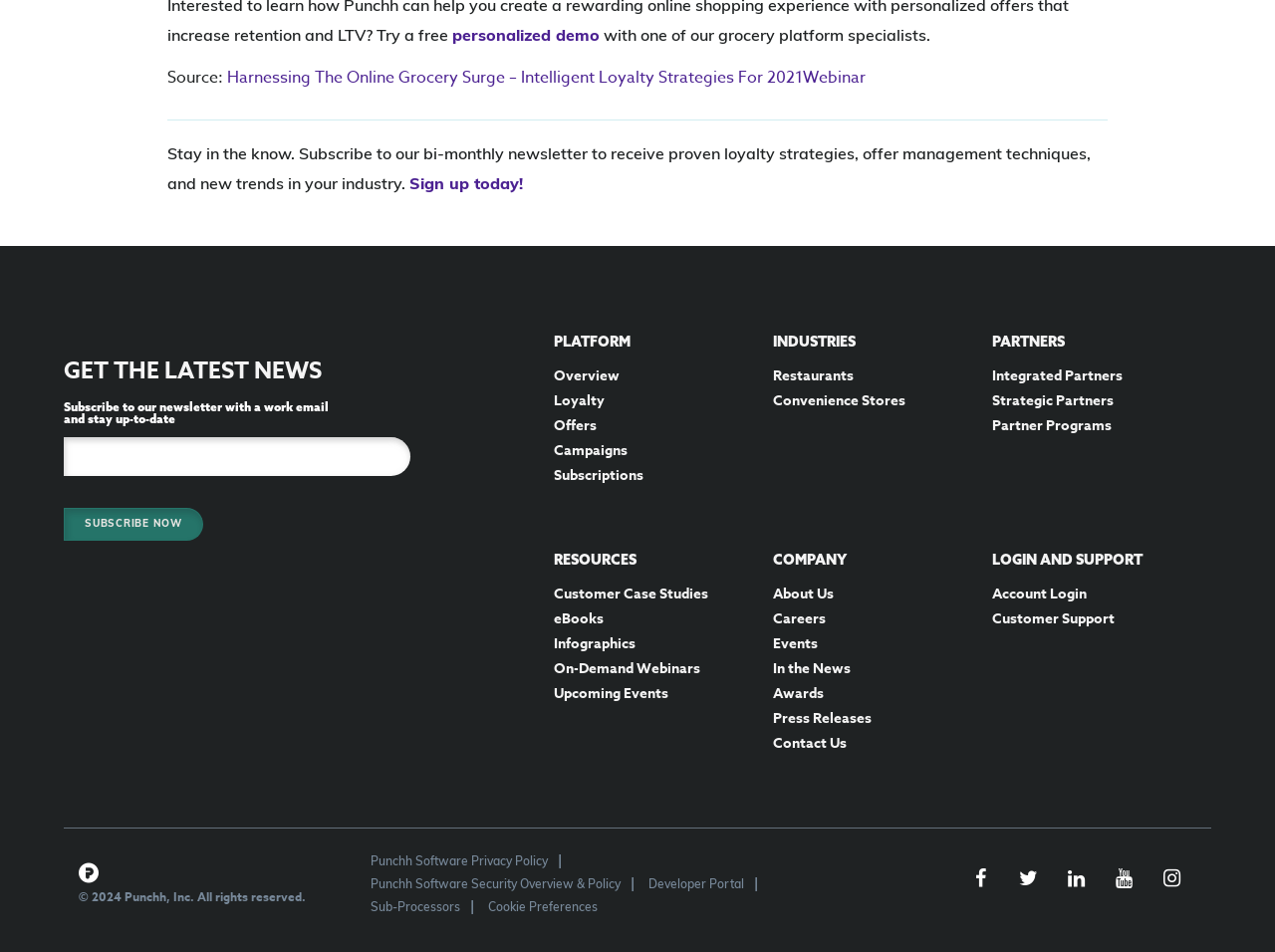Could you indicate the bounding box coordinates of the region to click in order to complete this instruction: "Sign up for the newsletter".

[0.321, 0.186, 0.41, 0.203]